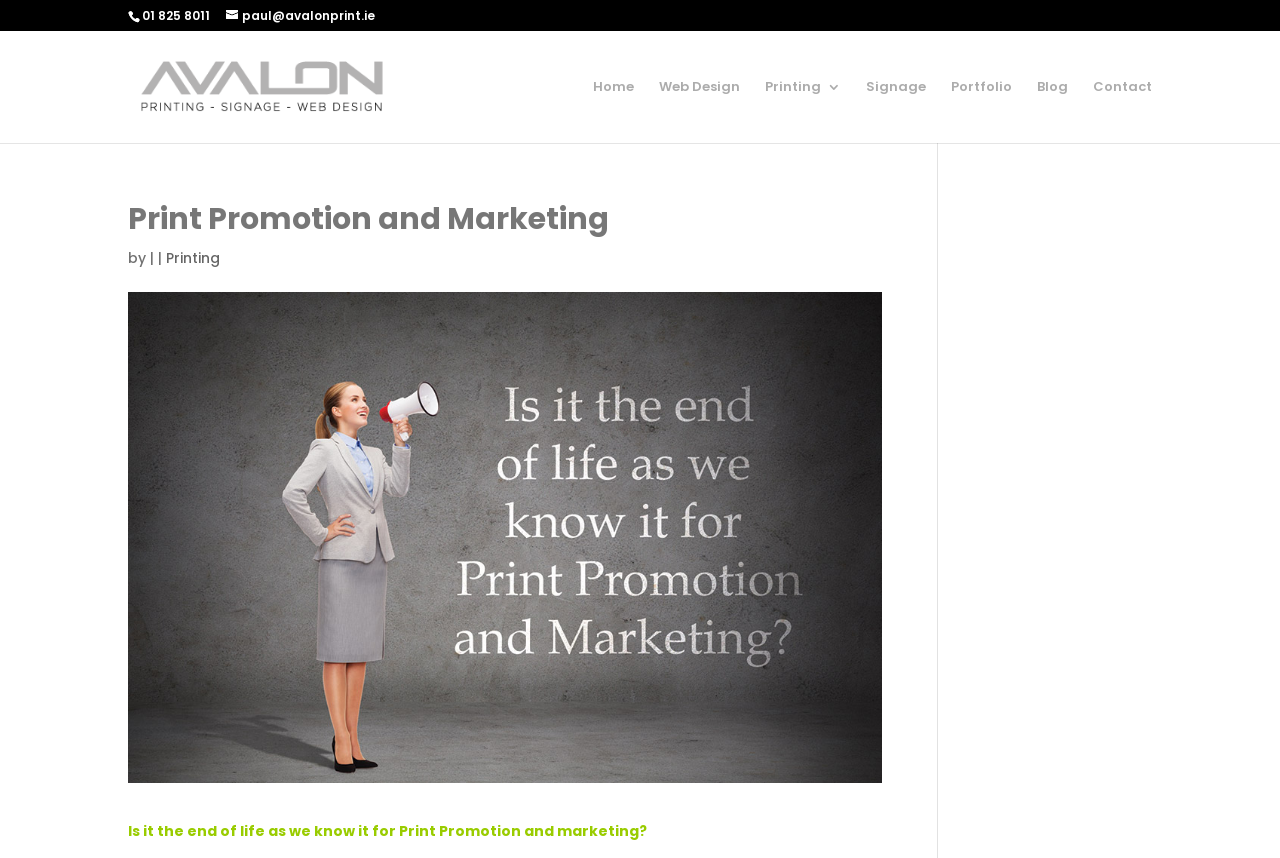Write an exhaustive caption that covers the webpage's main aspects.

The webpage appears to be the homepage of Avalon Print & Design, a company that offers print promotion and marketing services. At the top left corner, there is a phone number "01 825 8011" and an email address "paul@avalonprint.ie" next to it. Below these contact details, there is a logo of Avalon Print, which is an image with the text "Avalon Print" embedded in it.

On the top navigation bar, there are six links: "Home", "Web Design", "Printing 3", "Signage", "Portfolio", and "Blog", followed by "Contact" at the far right. These links are evenly spaced and aligned horizontally.

The main heading "Print Promotion and Marketing" is centered on the page, with the subtitle "by Avalon Print" written in a smaller font below it. The subtitle is separated from the main heading by a vertical bar.

Further down the page, there is a paragraph of text that asks a question: "Is it the end of life as we know it for Print Promotion and marketing?" This text is centered on the page and takes up a significant portion of the screen.

Overall, the webpage has a simple and clean layout, with a focus on promoting the company's services and providing easy navigation to different sections of the website.